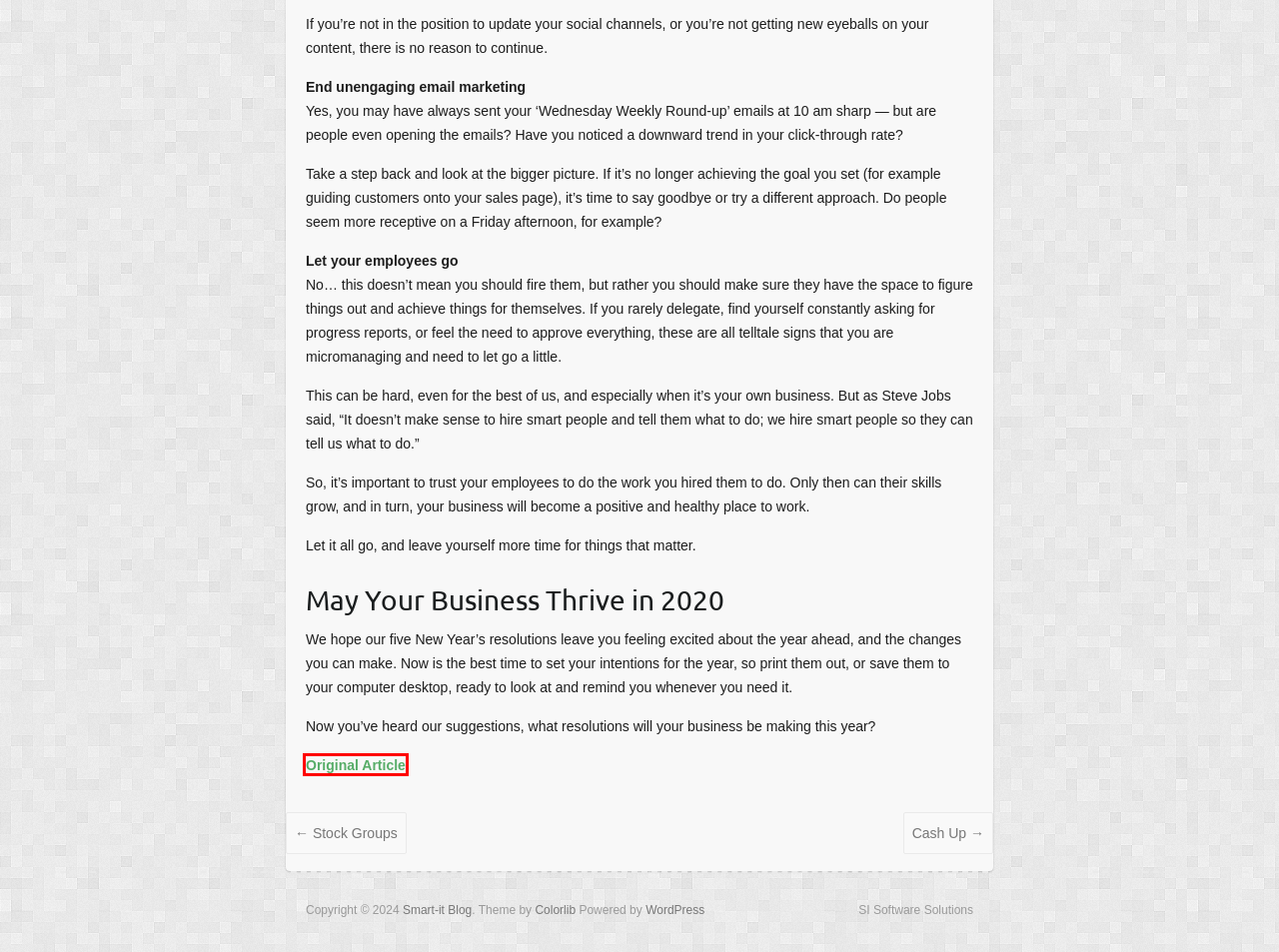Consider the screenshot of a webpage with a red bounding box and select the webpage description that best describes the new page that appears after clicking the element inside the red box. Here are the candidates:
A. Stock Groups – Smart-it Blog
B. Articles – Smart-it Blog
C. Blog Tool, Publishing Platform, and CMS – WordPress.org
D. Travelify - Awesome & Responsive Free Travel WordPress Theme - Colorlib
E. 10 Social Media Statistics You Need to Know in 2024 [Infographic]
F. Cash Up – Smart-it Blog
G. Colleen Branch, Author at Namecheap Blog
H. 5 Unmissable Resolutions For Your Business in 2020 - Namecheap Blog

H